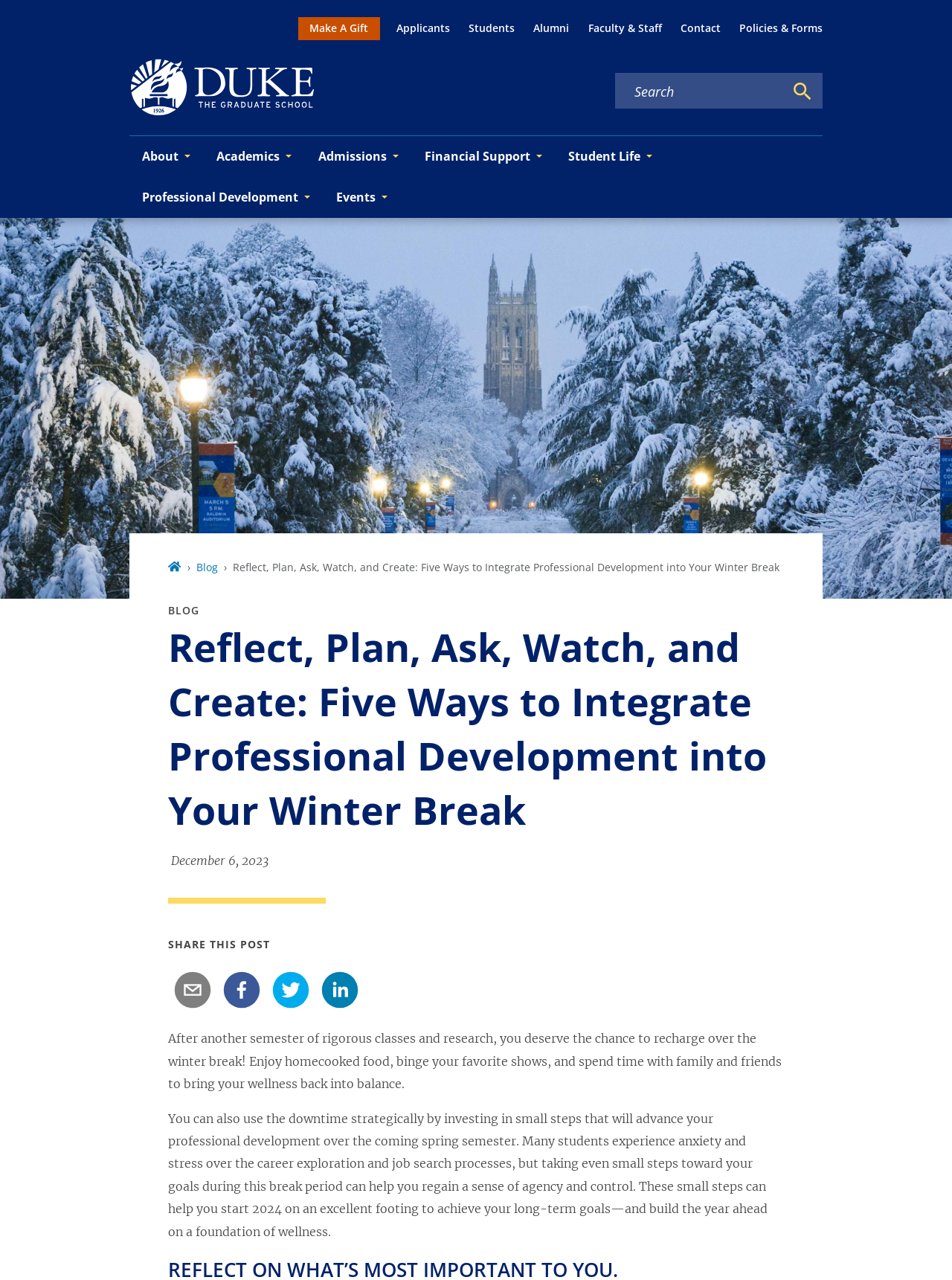Determine the bounding box coordinates of the region to click in order to accomplish the following instruction: "Share this post via email". Provide the coordinates as four float numbers between 0 and 1, specifically [left, top, right, bottom].

[0.183, 0.759, 0.222, 0.788]